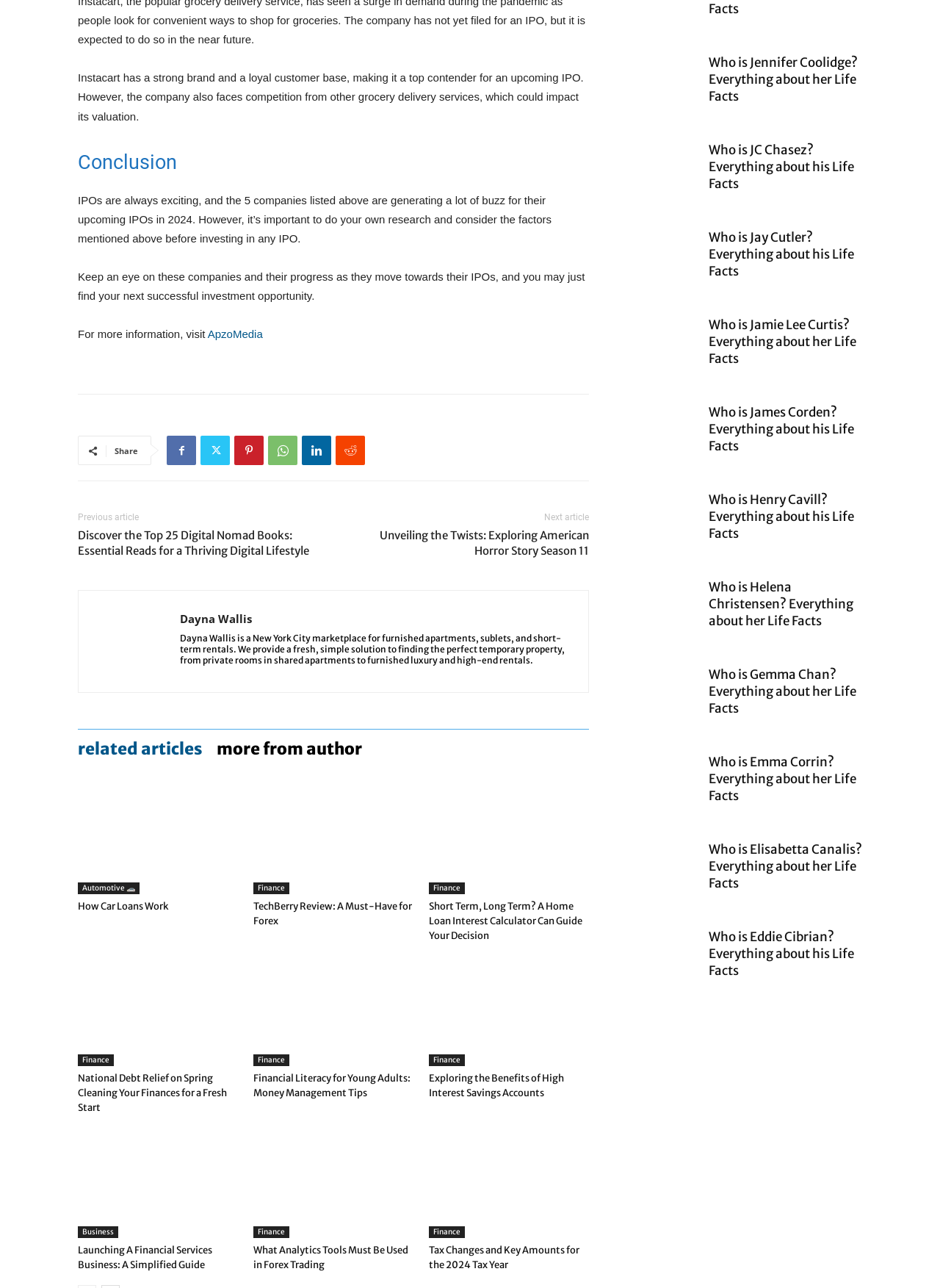Kindly provide the bounding box coordinates of the section you need to click on to fulfill the given instruction: "Explore 'Financial Literacy for Young Adults: Money Management Tips'".

[0.27, 0.832, 0.437, 0.854]